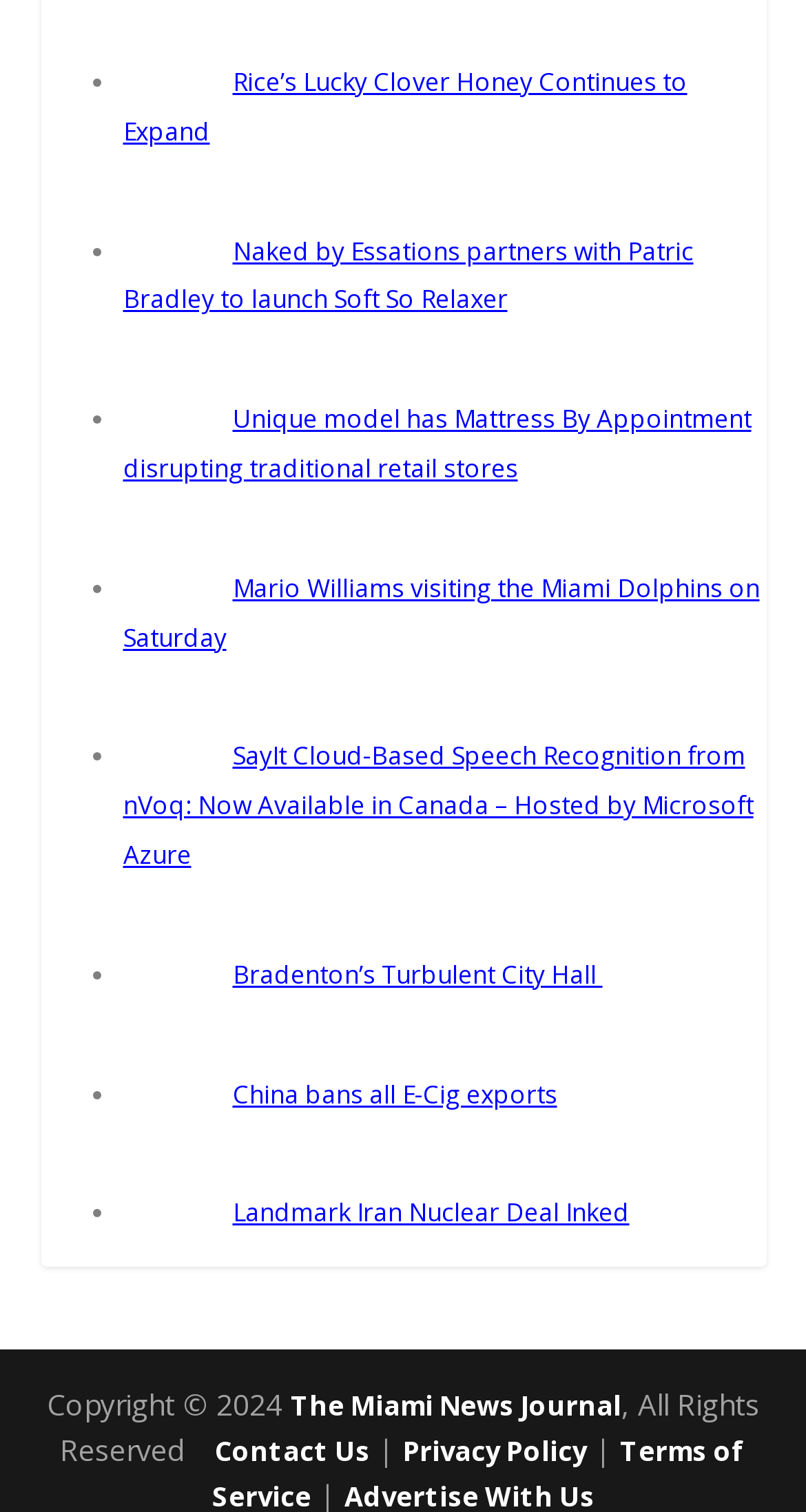Using the description "Privacy Policy", locate and provide the bounding box of the UI element.

[0.5, 0.947, 0.728, 0.972]